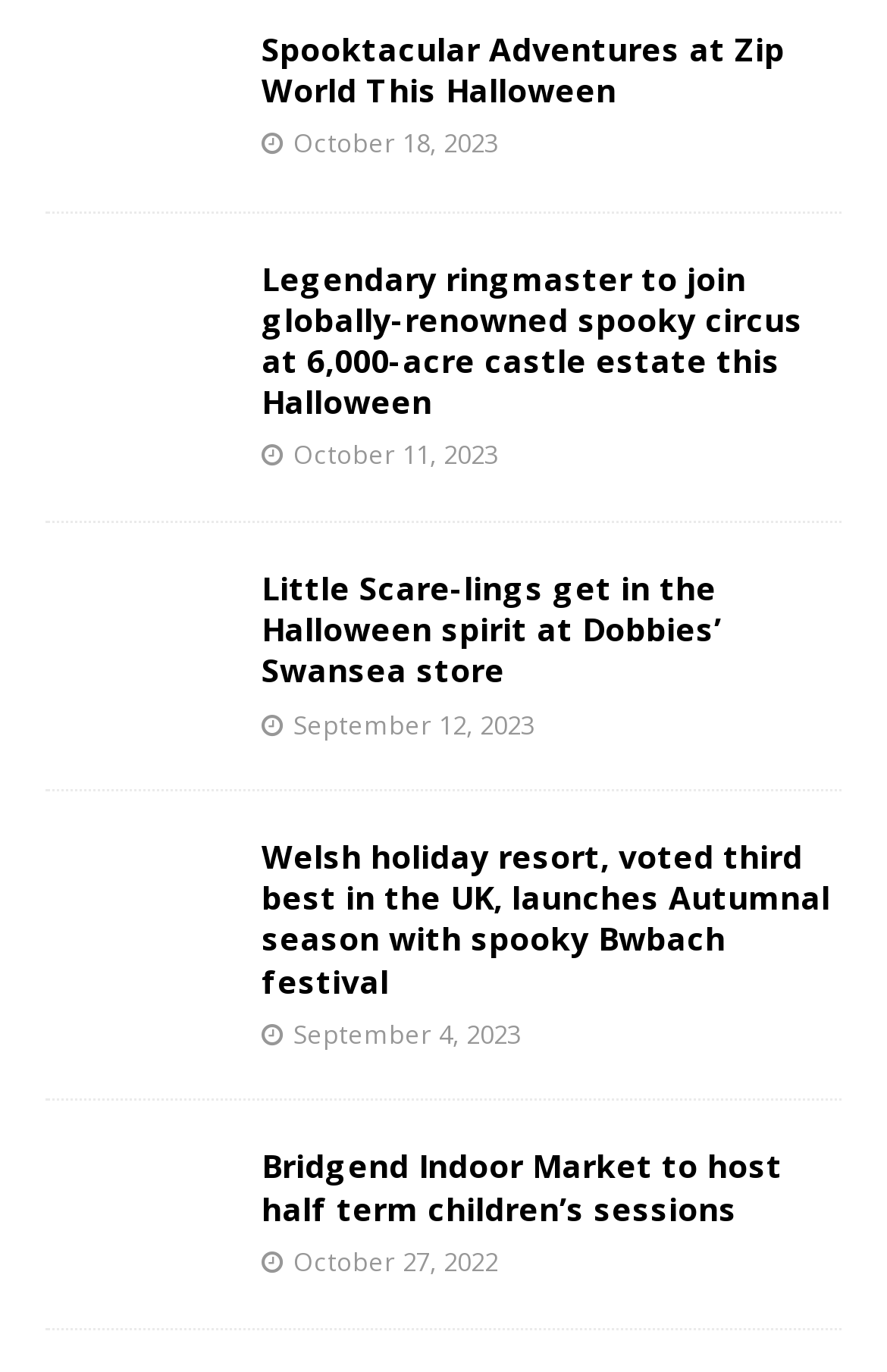How many news articles are on this webpage?
Provide a short answer using one word or a brief phrase based on the image.

9